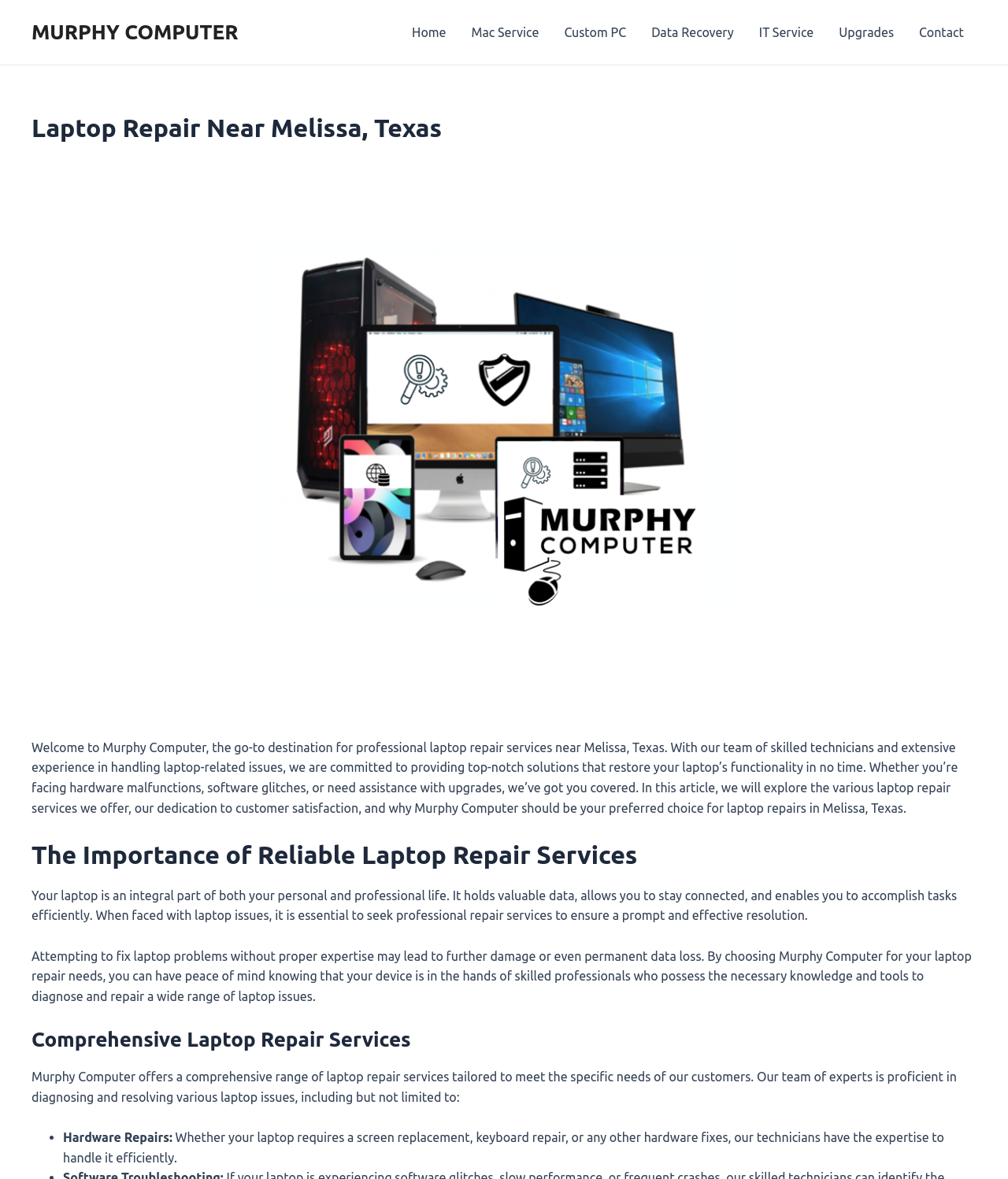Describe in detail what you see on the webpage.

The webpage is about laptop repair services near Melissa, Texas, provided by Murphy Computer. At the top, there is a link to the company's name, "MURPHY COMPUTER". Below it, there is a navigation menu with 7 links: "Home", "Mac Service", "Custom PC", "Data Recovery", "IT Service", "Upgrades", and "Contact". 

On the left side, there is a header section with a heading "Laptop Repair Near Melissa, Texas". Below the header, there is a large image related to tech repair solutions. 

To the right of the image, there is a block of text that welcomes users to Murphy Computer and explains the company's commitment to providing top-notch laptop repair services. The text also mentions the various services offered, including hardware malfunctions, software glitches, and upgrades.

Below this text, there are three headings: "The Importance of Reliable Laptop Repair Services", "Comprehensive Laptop Repair Services", and a list of services offered, including hardware repairs. The list is marked with a bullet point and describes the company's expertise in handling various laptop issues, such as screen replacement and keyboard repair.